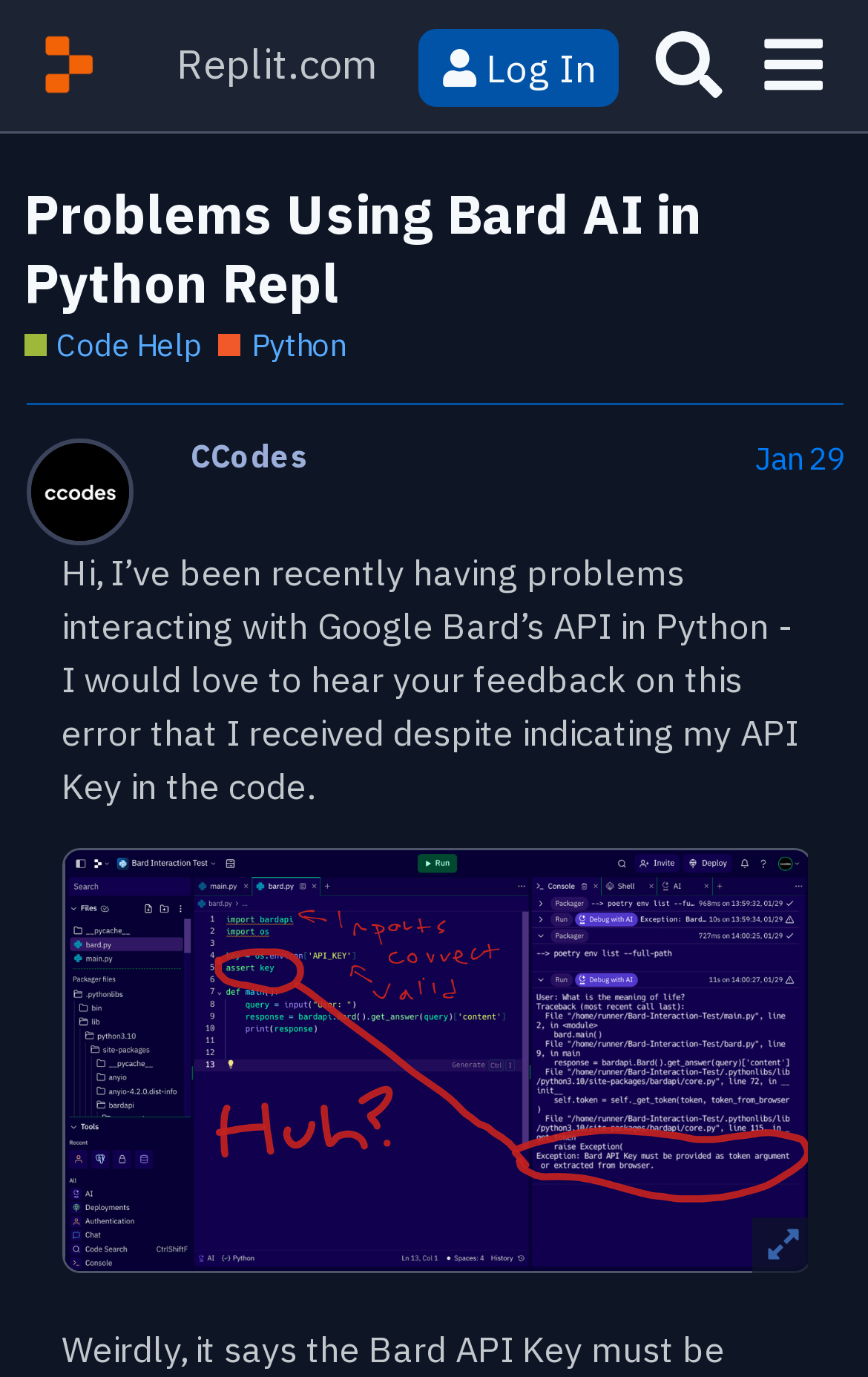Find and indicate the bounding box coordinates of the region you should select to follow the given instruction: "Click on the 'Log In' button".

[0.483, 0.022, 0.714, 0.078]